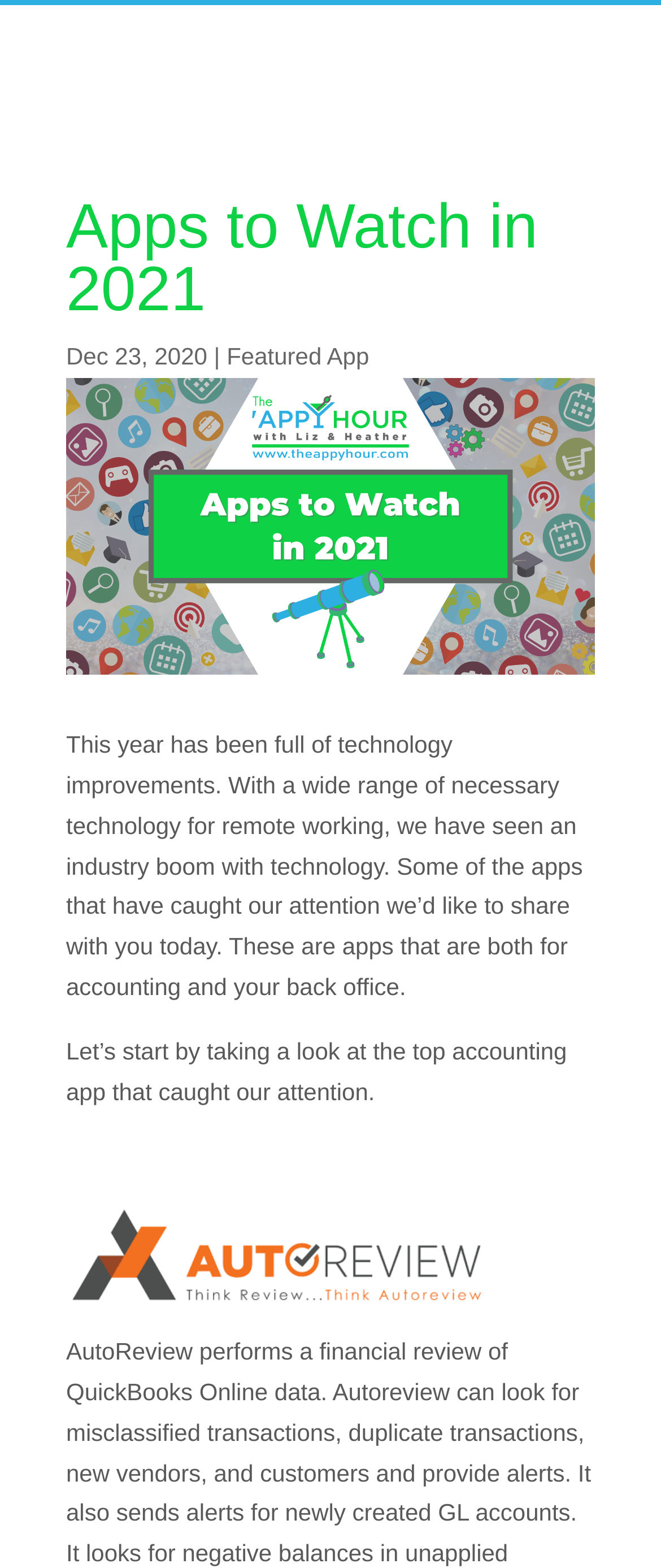What is the focus of the webpage's content?
Using the image, provide a detailed and thorough answer to the question.

The focus of the webpage's content is remote working, as indicated by the text 'With a wide range of necessary technology for remote working, we have seen an industry boom with technology'.